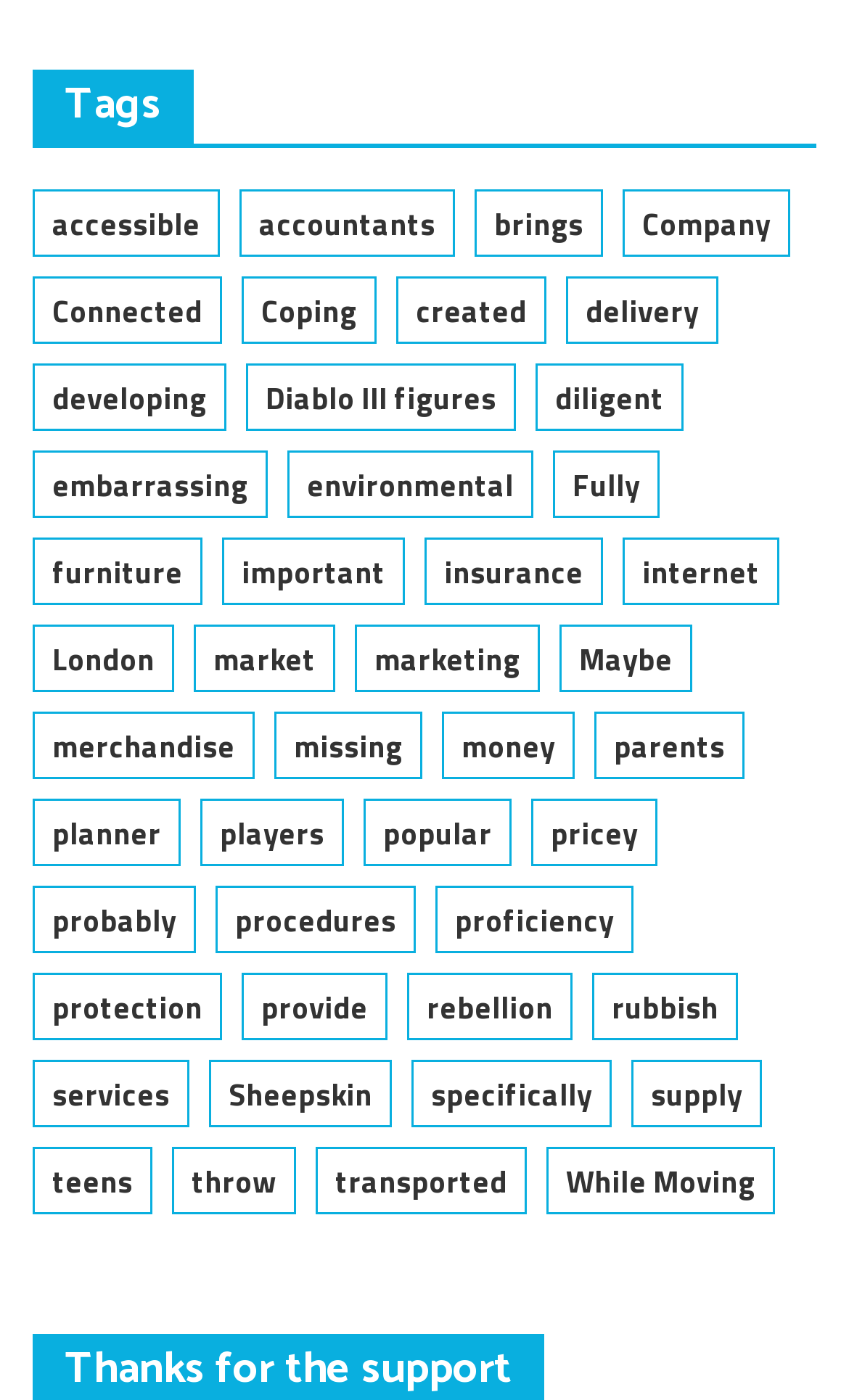Find and indicate the bounding box coordinates of the region you should select to follow the given instruction: "view 'Company' related items".

[0.733, 0.136, 0.931, 0.184]